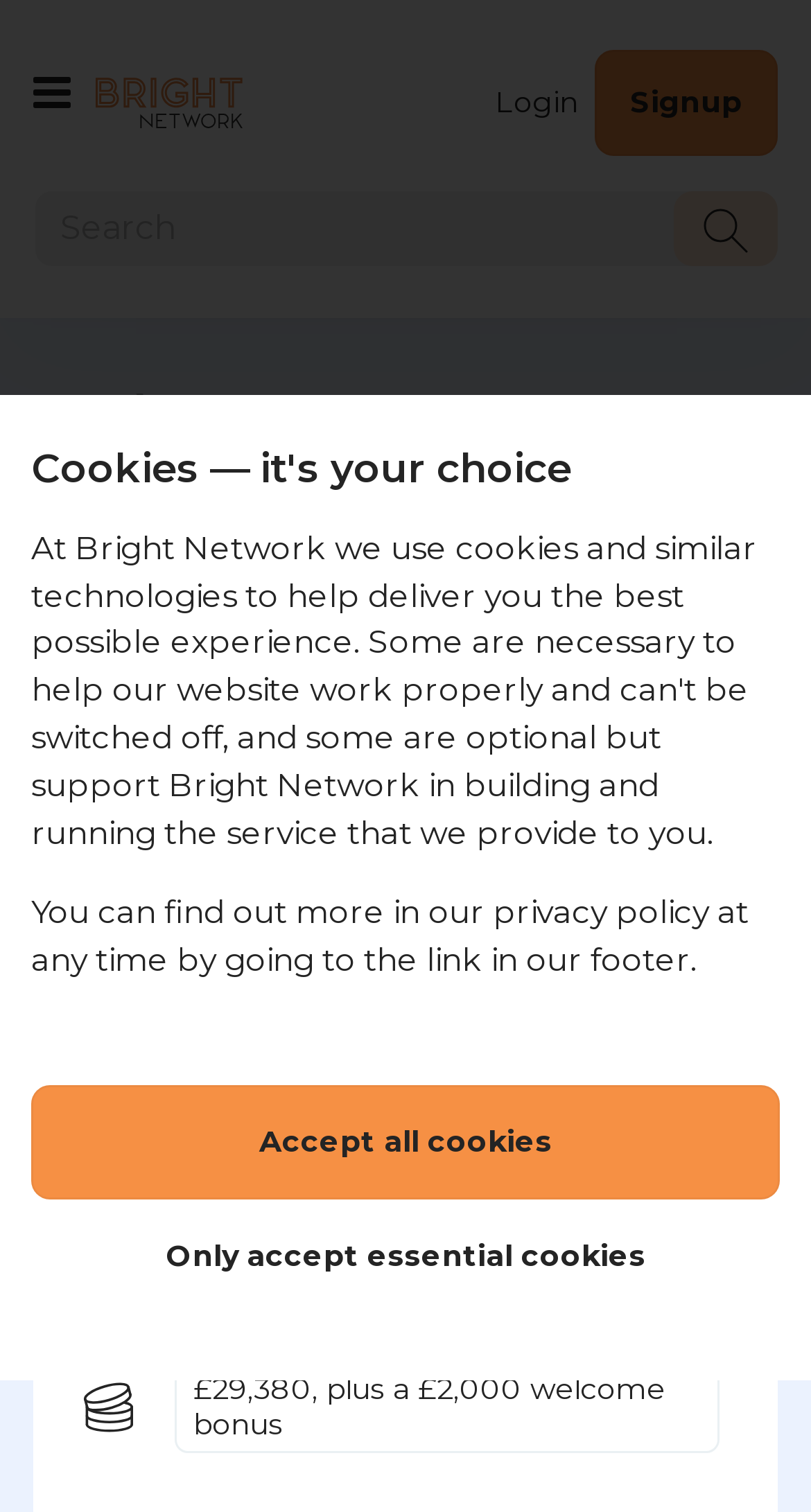Find and specify the bounding box coordinates that correspond to the clickable region for the instruction: "Click on the Network Rail logo".

[0.041, 0.457, 0.959, 0.567]